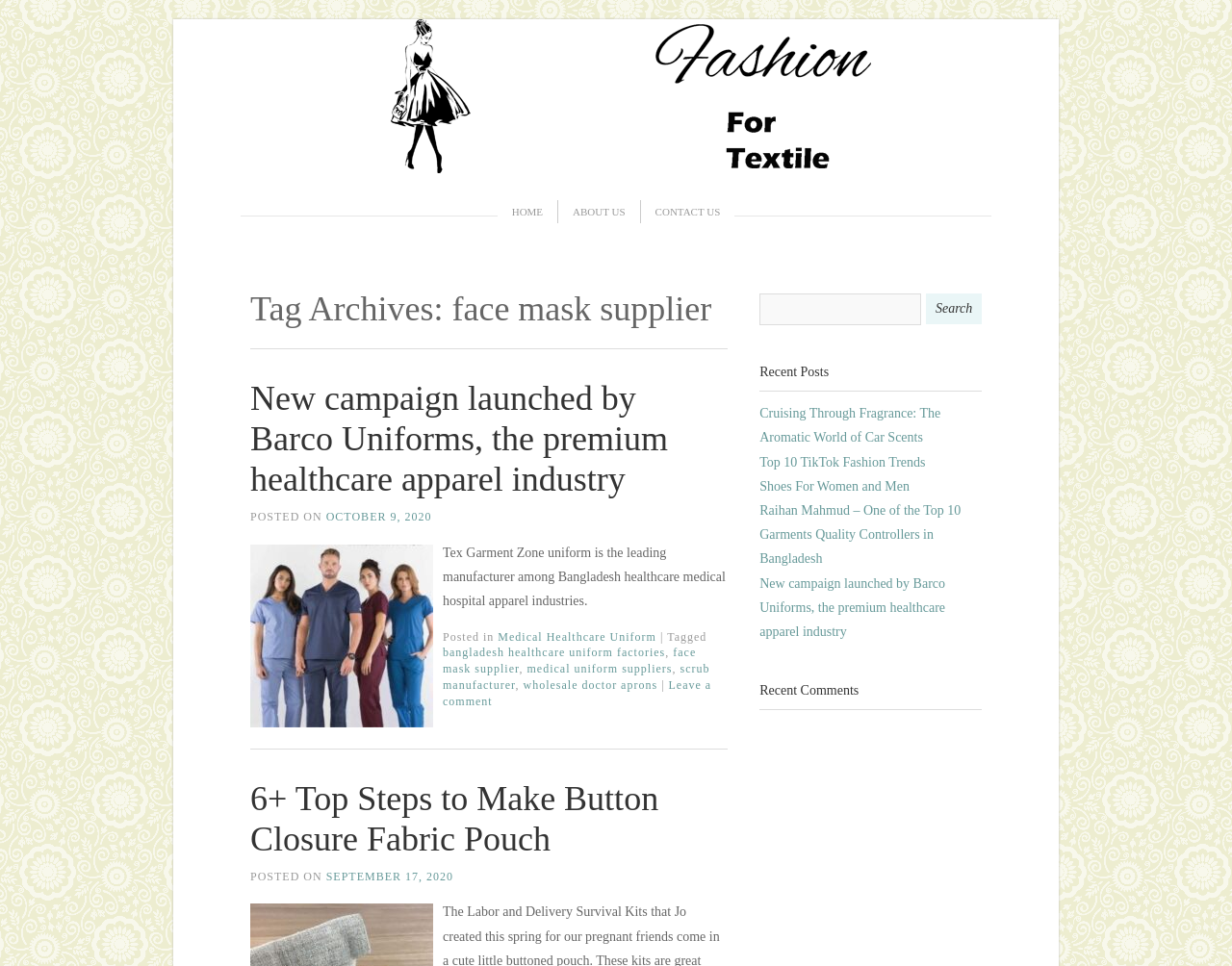Pinpoint the bounding box coordinates of the area that must be clicked to complete this instruction: "Search for a keyword".

[0.617, 0.304, 0.748, 0.337]